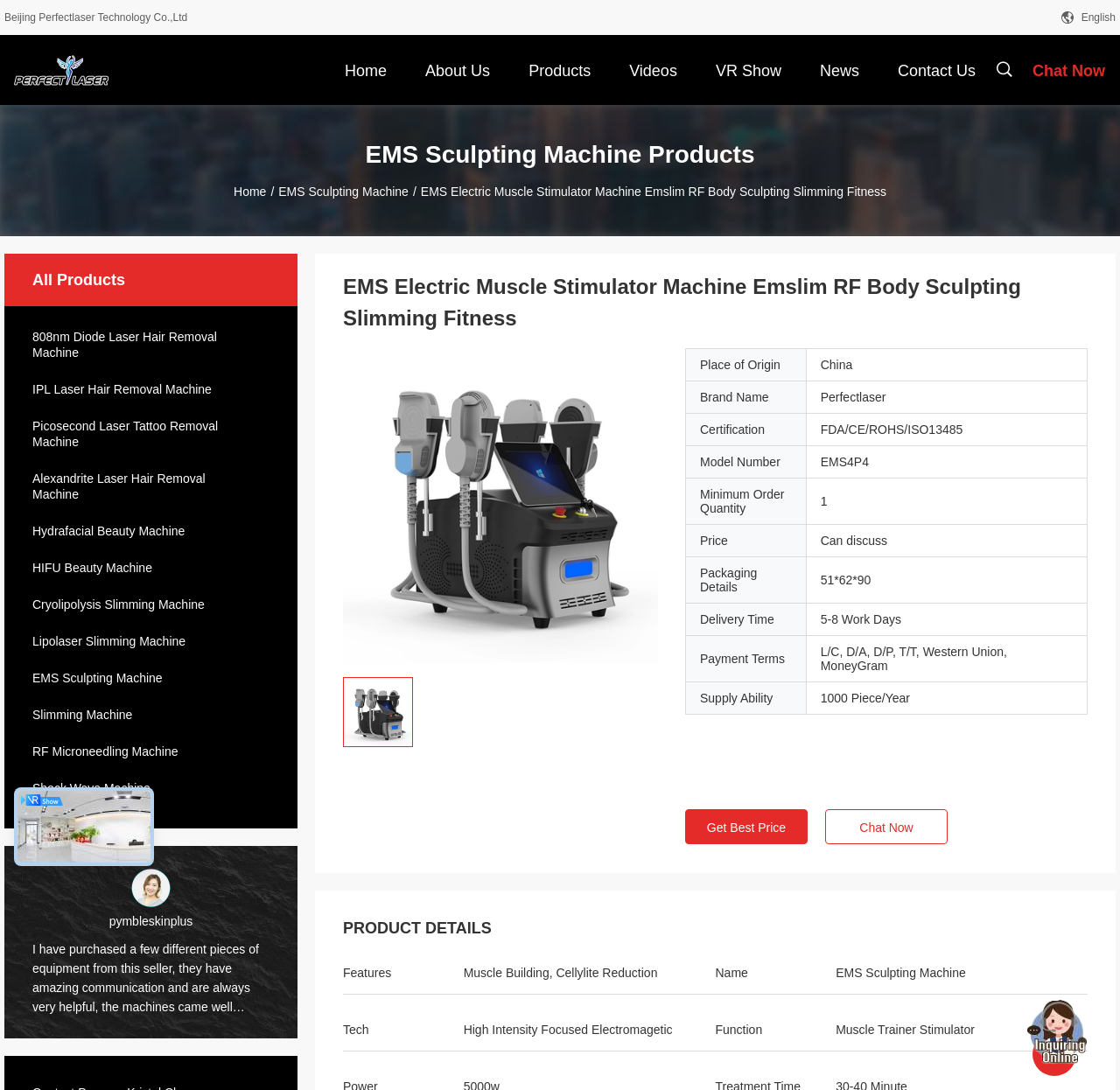Give a one-word or one-phrase response to the question:
What is the product category?

EMS Sculpting Machine